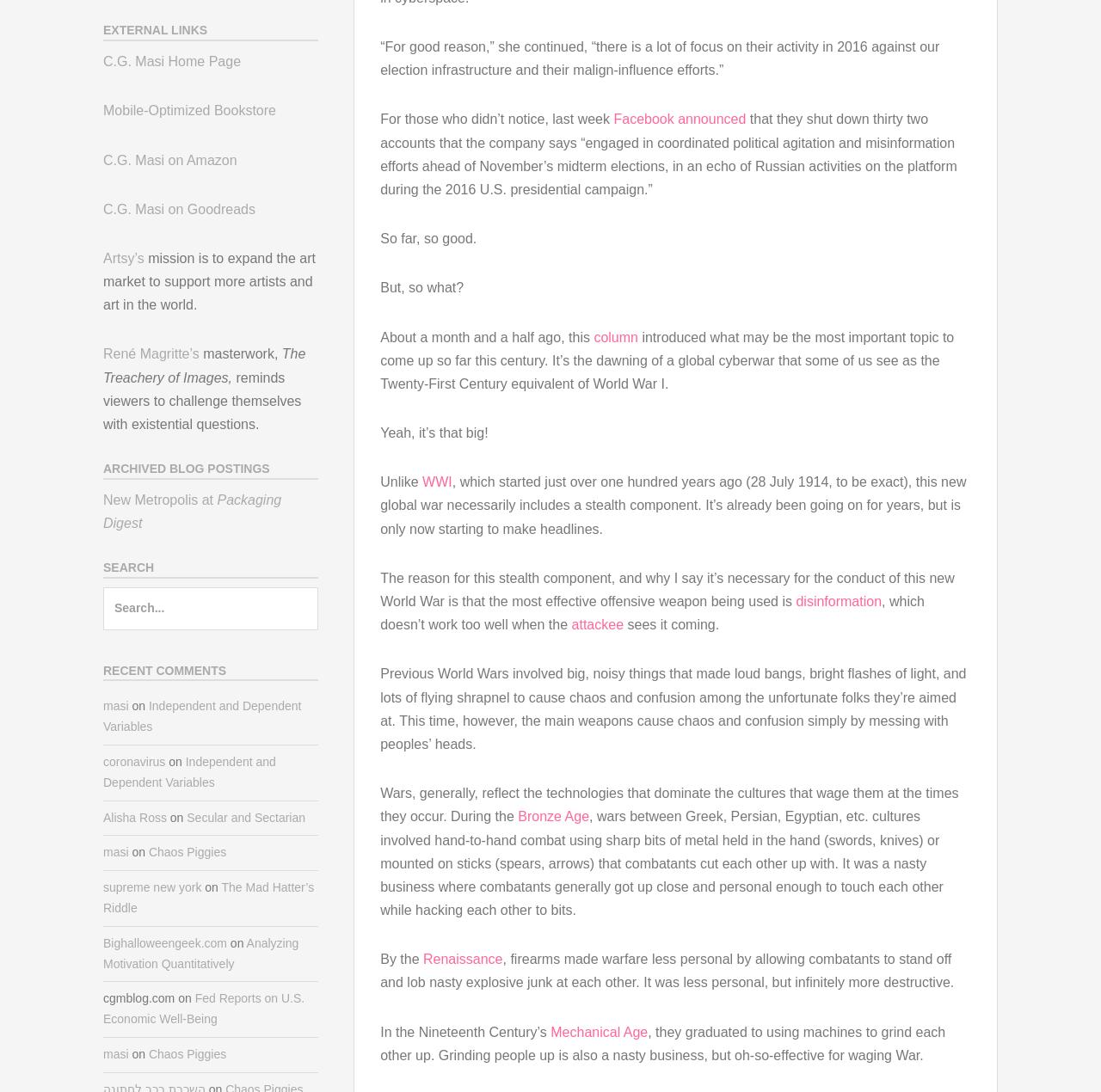Respond with a single word or phrase to the following question:
What is the theme of the 'ARCHIVED BLOG POSTINGS' section?

Various blog topics